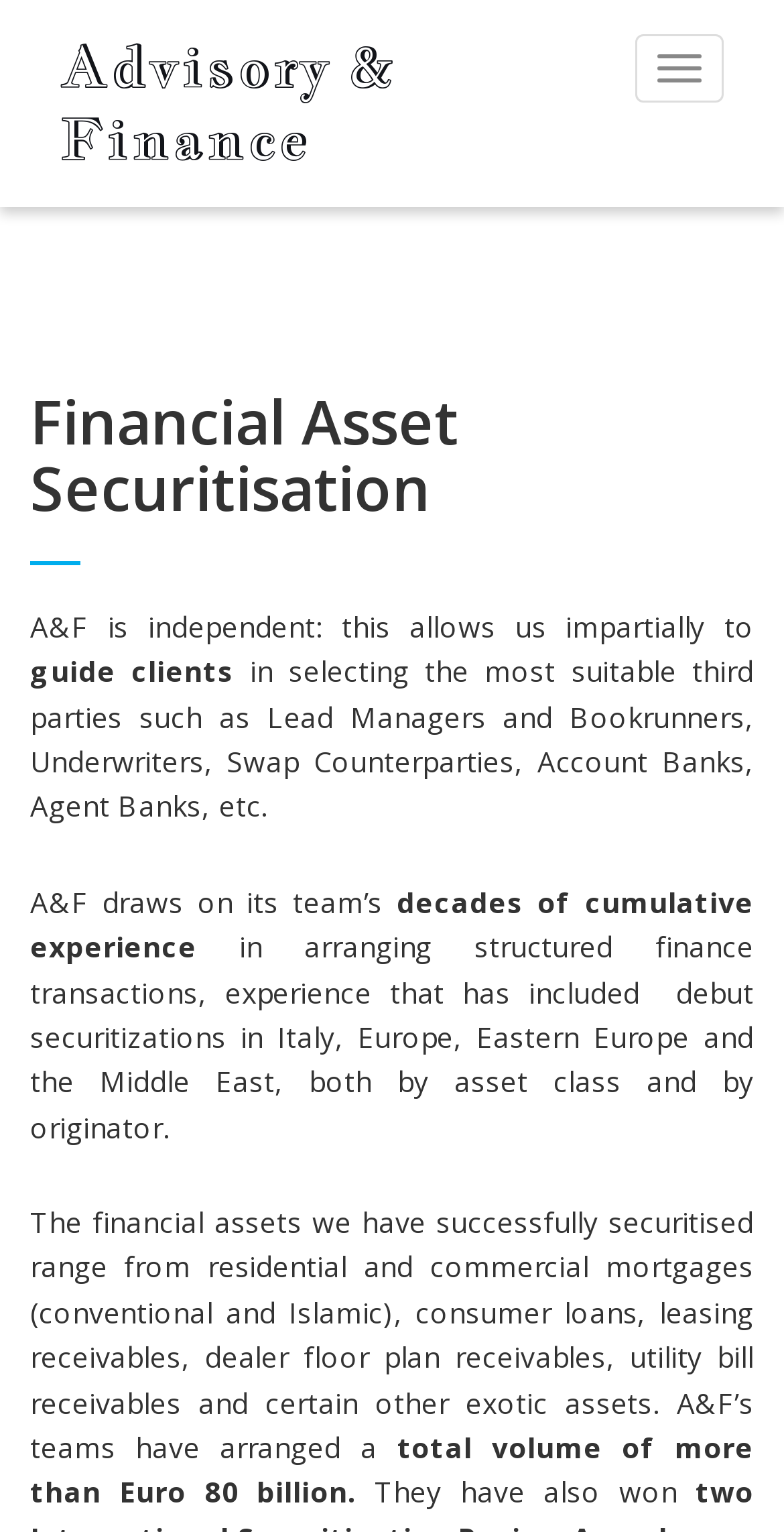Please extract the primary headline from the webpage.

Advisory & Finance